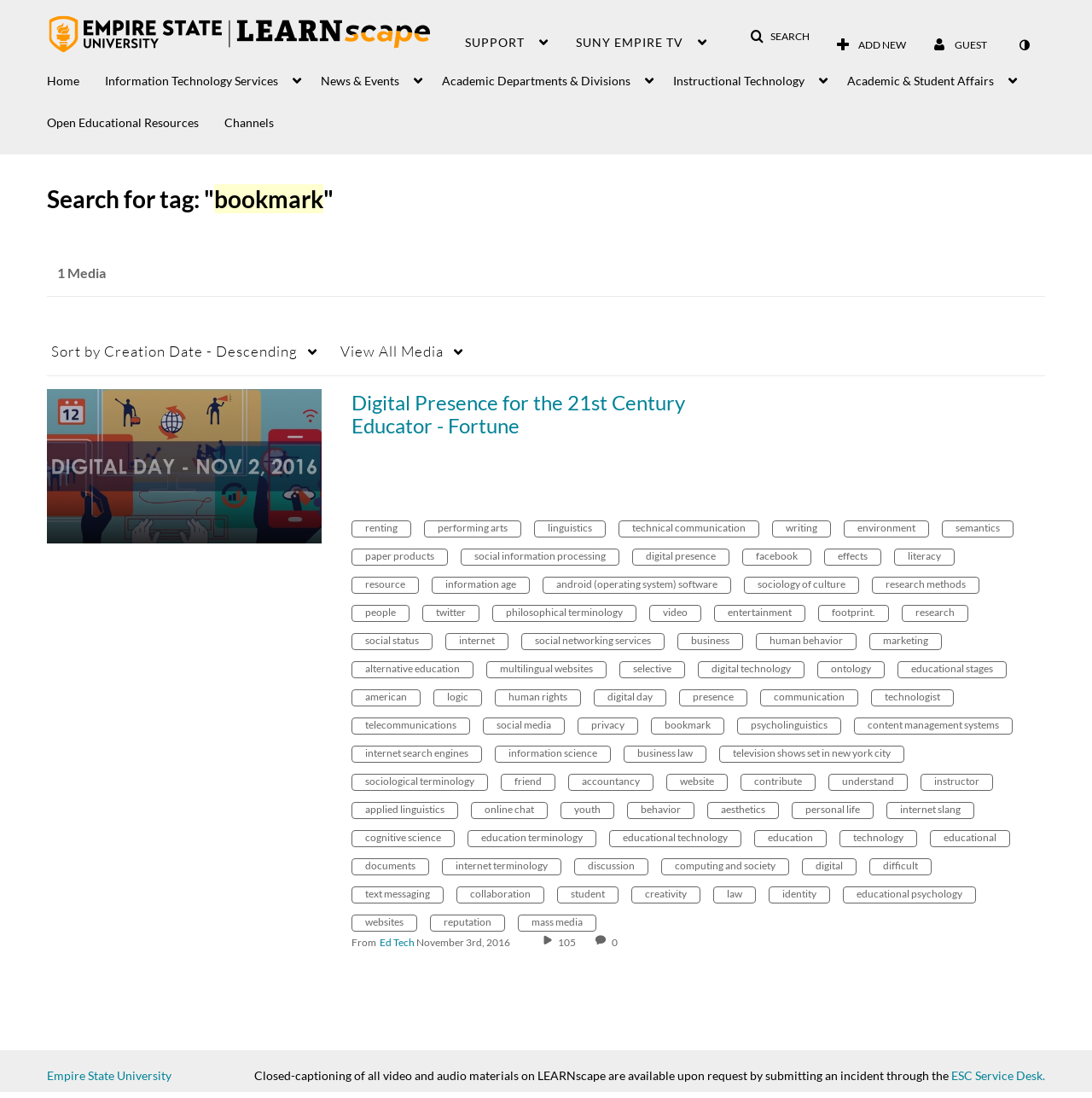Generate a comprehensive description of the webpage content.

The webpage is titled "LEARNscape: Empire State University" and features a logo of an orange torch at the top left corner. Below the logo, there is a navigation menu with several buttons, including "Home", "Information Technology Services", "News & Events", "Academic Departments & Divisions", "Instructional Technology", and "Academic & Student Affairs". Each of these buttons has a dropdown menu with additional options.

To the right of the navigation menu, there is a search bar with a "SEARCH" button and a "Clear Search" button. Below the search bar, there are several buttons, including "SUPPORT", "SUNY EMPIRE TV", and a contrast mode toggle button.

The main content of the page is divided into two sections. The top section has a heading "Search for tag: 'bookmark'" and a tab list with a single tab "1 Media" selected. Below the tab list, there are two buttons, "Sort by Creation Date - Descending" and "View All Media", which have dropdown menus with additional options.

The bottom section of the main content is a table with a single row, which contains a grid cell with a thumbnail image and a link to a video titled "Digital Presence for the 21st Century Educator - Fortune". Below the thumbnail, there is a heading with the same title, followed by a list of tags, including "renting", "performing arts", "linguistics", and many others. Each tag is a link that can be clicked to search for media with the same tag.

Overall, the webpage appears to be a learning management system or a media repository for Empire State University, where users can search for and access various media content, including videos and educational resources.